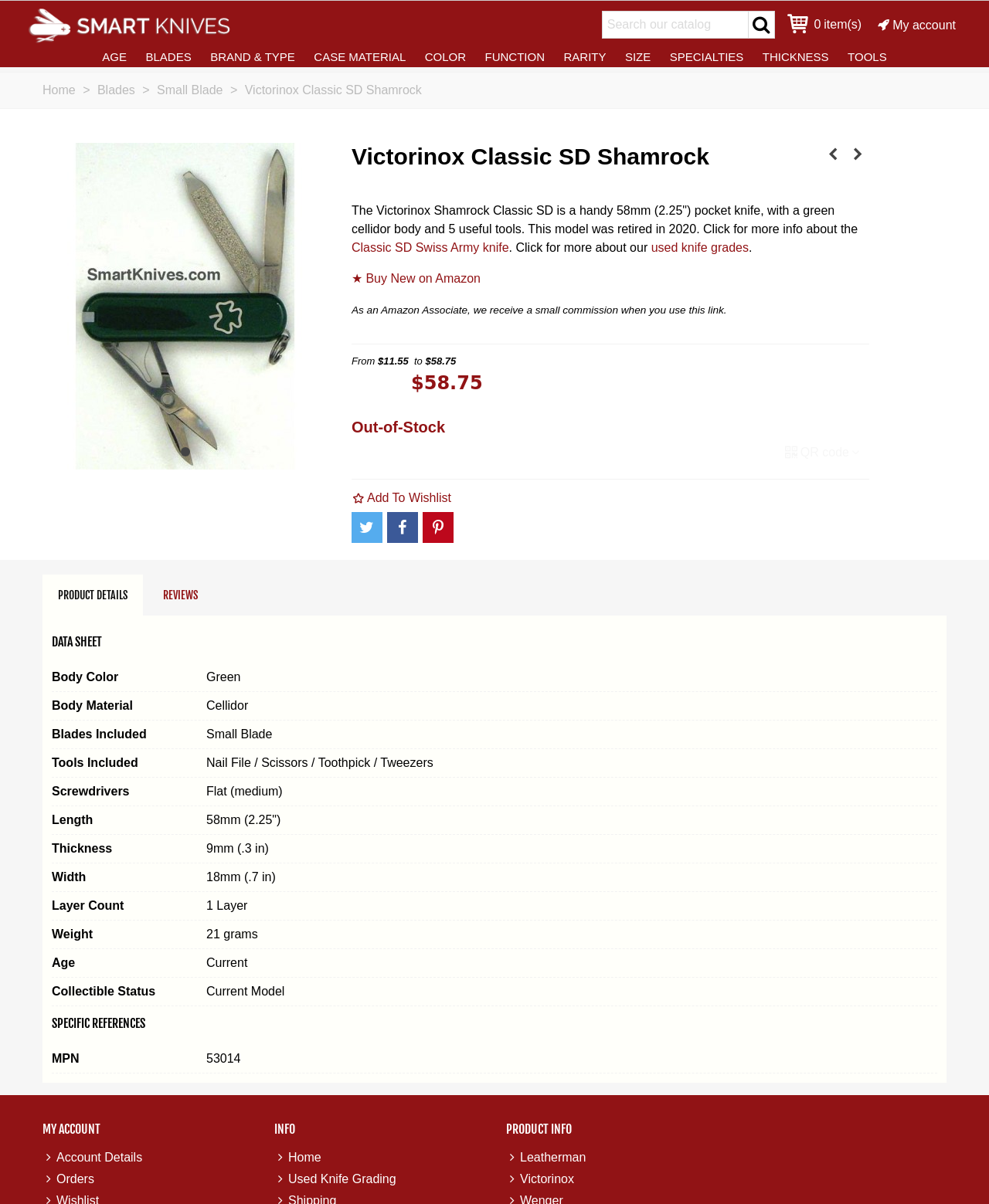Please identify the bounding box coordinates of the element's region that needs to be clicked to fulfill the following instruction: "Add To Wishlist". The bounding box coordinates should consist of four float numbers between 0 and 1, i.e., [left, top, right, bottom].

[0.355, 0.406, 0.456, 0.421]